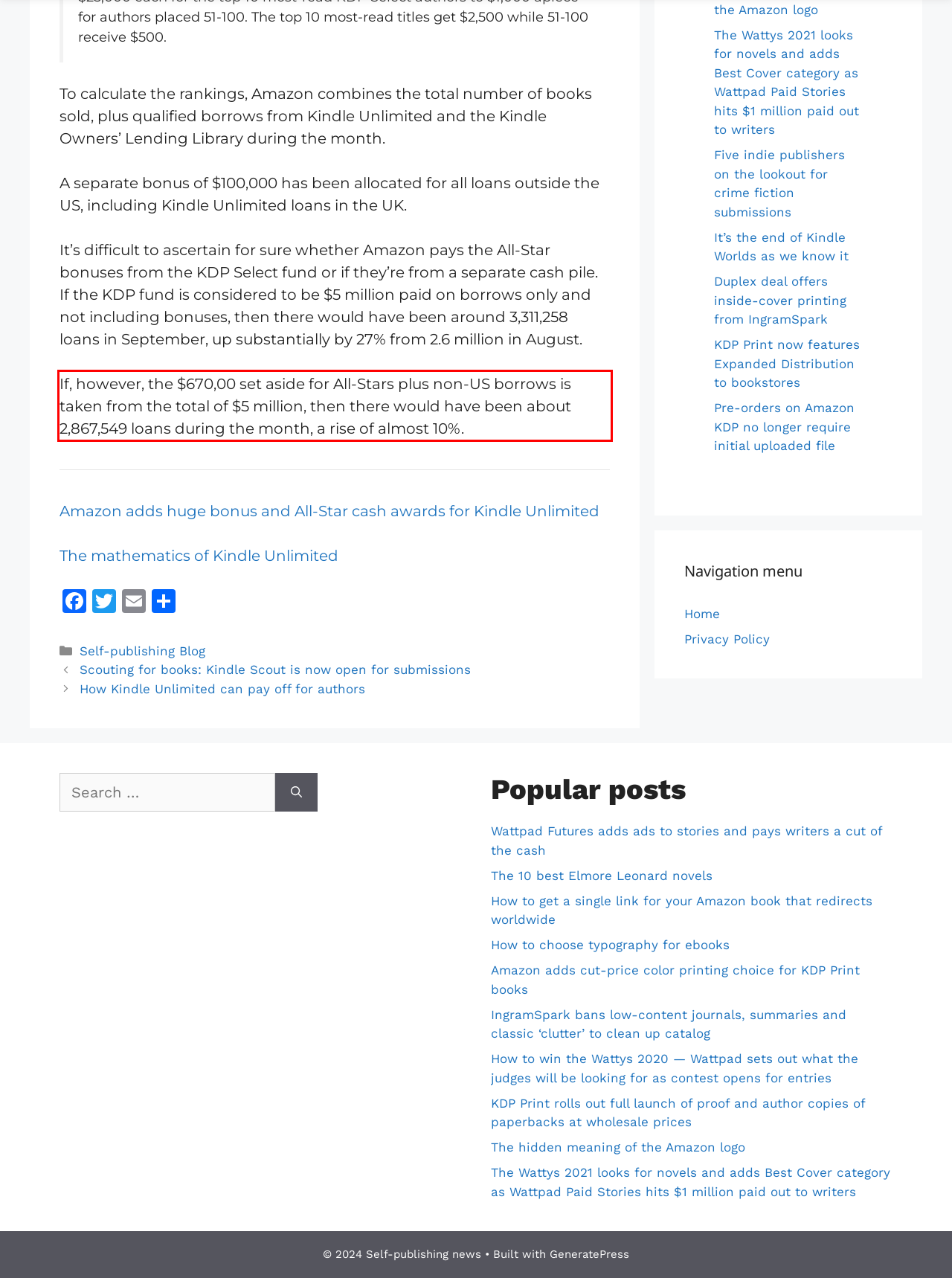Given a webpage screenshot with a red bounding box, perform OCR to read and deliver the text enclosed by the red bounding box.

If, however, the $670,00 set aside for All-Stars plus non-US borrows is taken from the total of $5 million, then there would have been about 2,867,549 loans during the month, a rise of almost 10%.